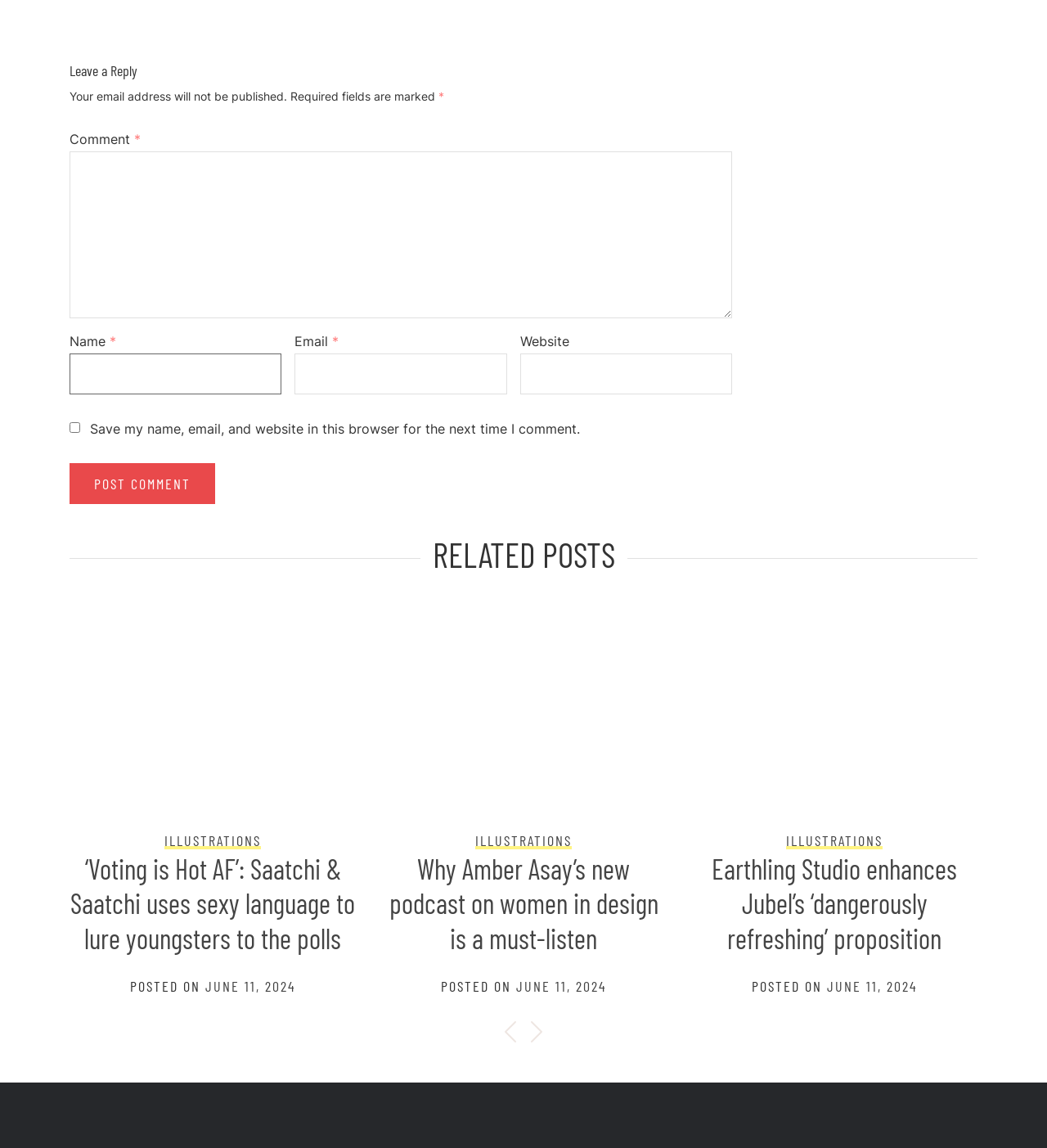Highlight the bounding box coordinates of the element that should be clicked to carry out the following instruction: "Click the Post Comment button". The coordinates must be given as four float numbers ranging from 0 to 1, i.e., [left, top, right, bottom].

[0.066, 0.403, 0.205, 0.439]